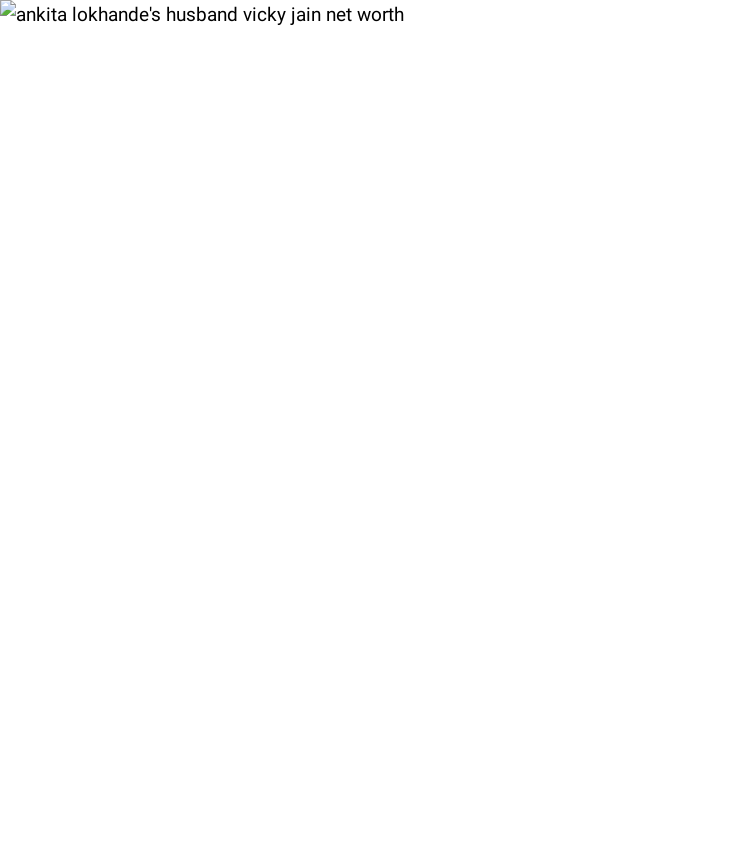Please look at the image and answer the question with a detailed explanation: What is Vicky Jain's profession?

The caption highlights Vicky Jain's standing as a prominent figure within the television industry, indicating that he is involved in the television industry professionally.